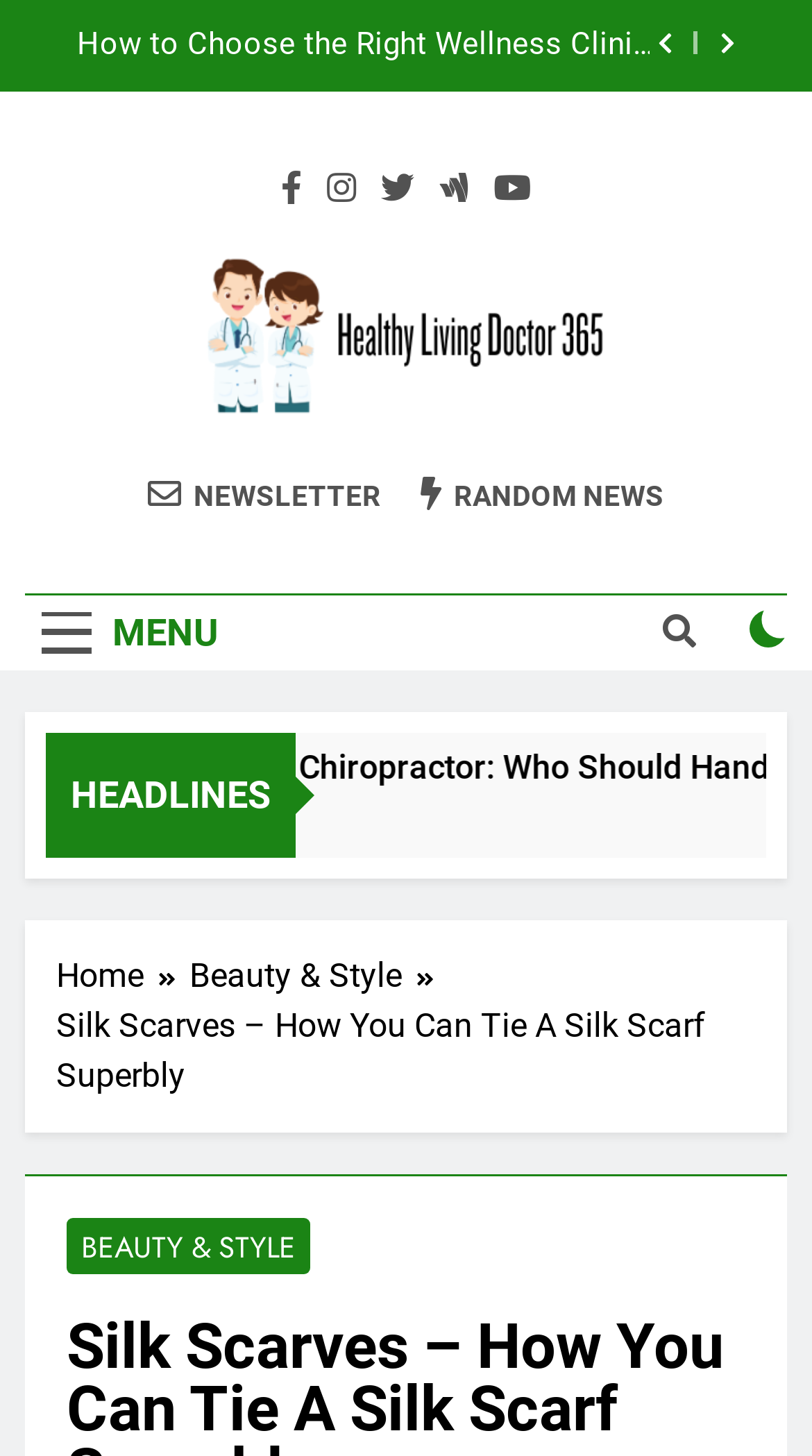Specify the bounding box coordinates of the element's region that should be clicked to achieve the following instruction: "Open the menu". The bounding box coordinates consist of four float numbers between 0 and 1, in the format [left, top, right, bottom].

[0.031, 0.409, 0.29, 0.46]